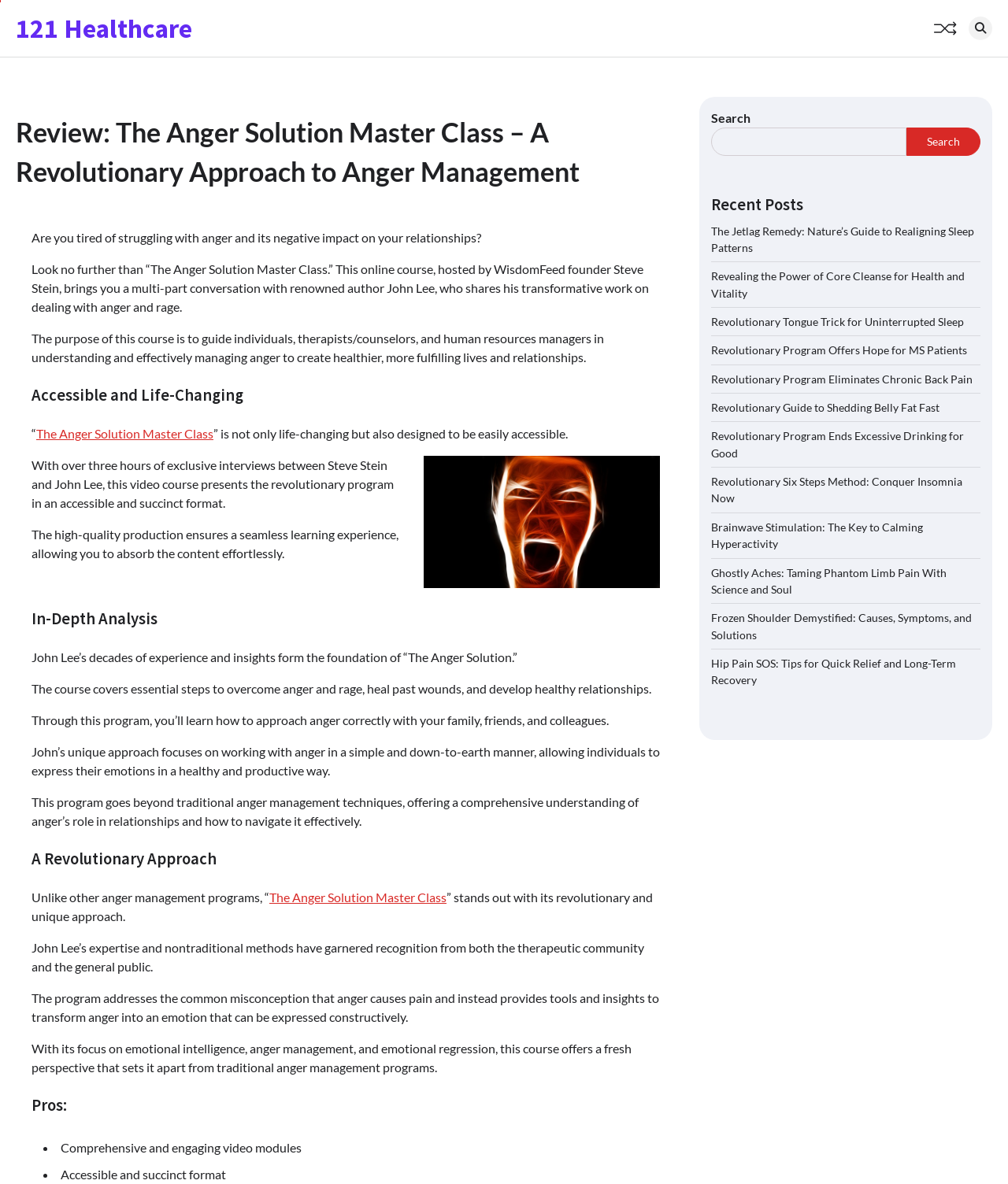What is the focus of John Lee's unique approach?
Look at the image and respond with a one-word or short-phrase answer.

Working with anger in a simple and down-to-earth manner